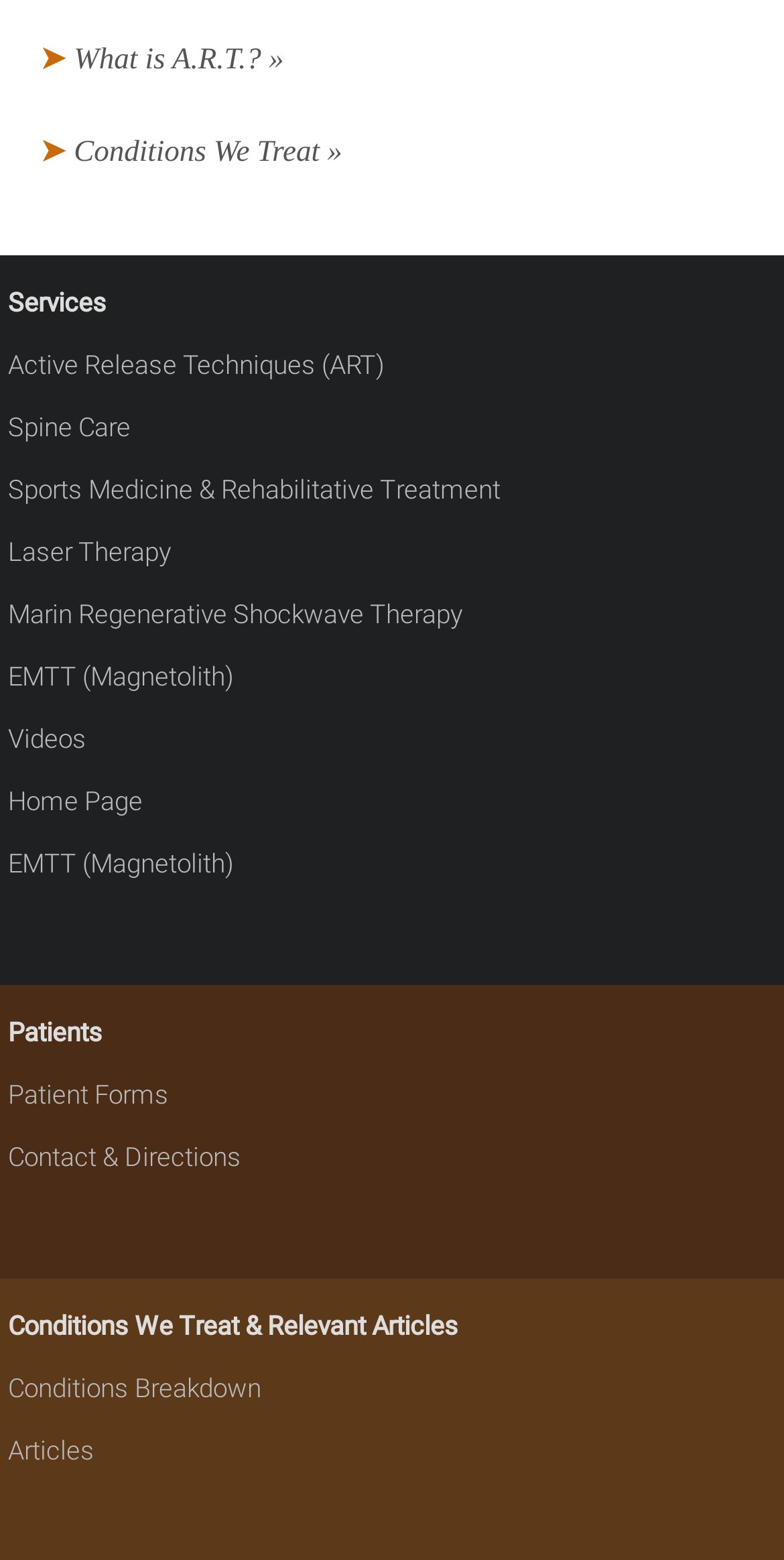Using details from the image, please answer the following question comprehensively:
Is there a section for patient resources?

The links 'Patient Forms' and 'Patients' suggest that there is a section on this website dedicated to patient resources and information.